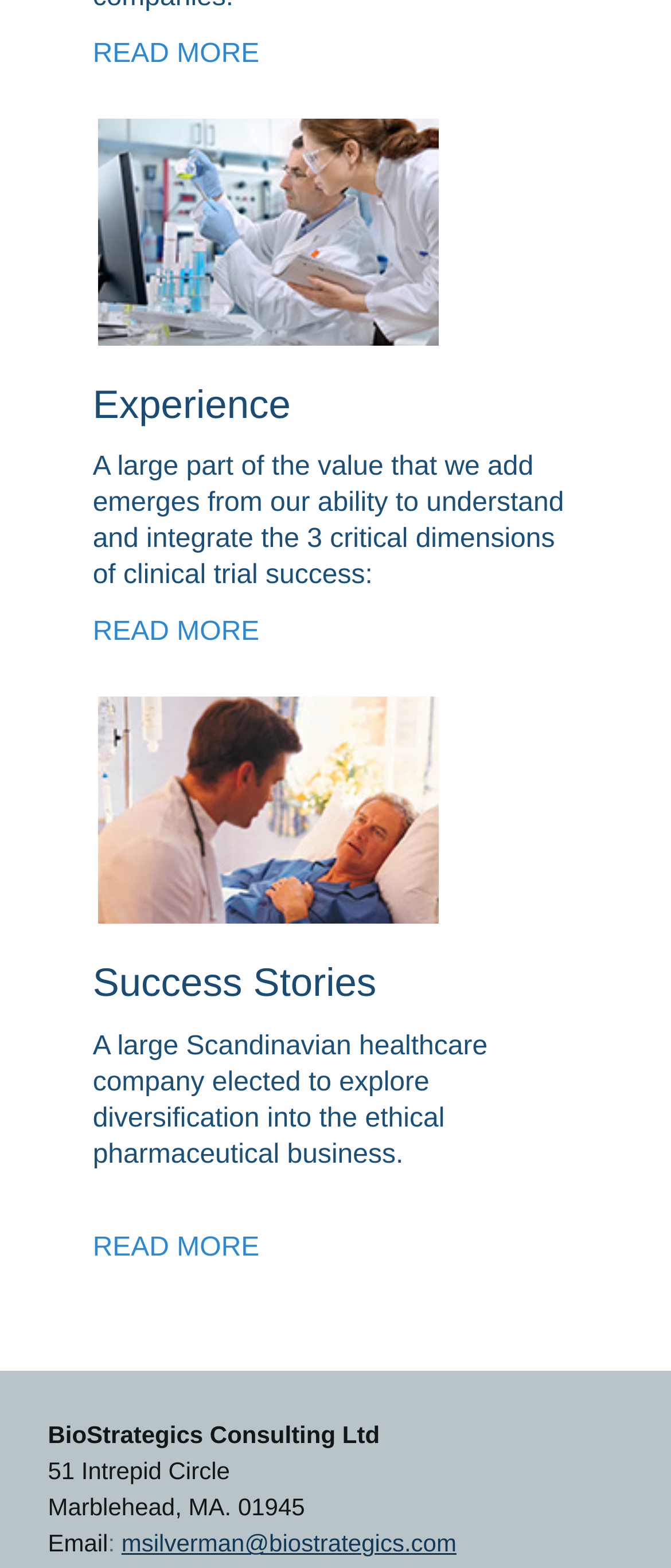Given the webpage screenshot, identify the bounding box of the UI element that matches this description: "msilverman@biostrategics.com".

[0.181, 0.976, 0.68, 0.993]